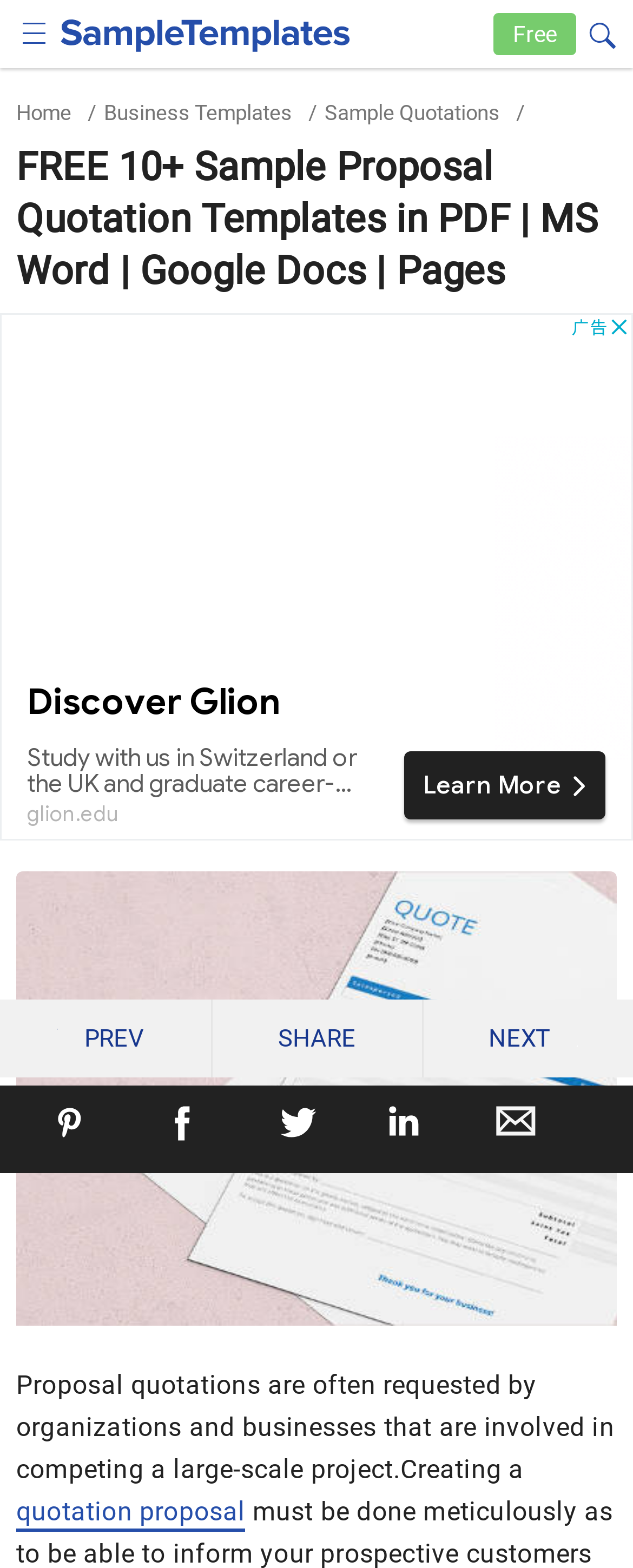Summarize the webpage with a detailed and informative caption.

This webpage is about sample proposal quotation templates in various formats. At the top left, there is a checkbox labeled "menuBtn" and a link to the "SampleTemplates logo" with an accompanying image. To the right of the logo, there is a search icon button. 

Below the logo, there are several links to different sections of the website, including "Home", "Business Templates", and "Sample Quotations". The main heading of the page, "FREE 10+ Sample Proposal Quotation Templates in PDF | MS Word | Google Docs | Pages", is centered at the top of the page.

The main content of the page starts below the heading, with a large iframe taking up most of the page, likely containing an advertisement. Below the iframe, there is a figure element, which may contain an image. 

The main text of the page starts below the figure, with a paragraph discussing the importance of proposal quotations in large-scale projects. There is a link to "quotation proposal" within the text. 

At the bottom of the page, there are social media links to pinterest, facebook, twitter, linkedin, and email, as well as navigation links to "PREV" and "NEXT" pages. The "SHARE" text is also present in this section.